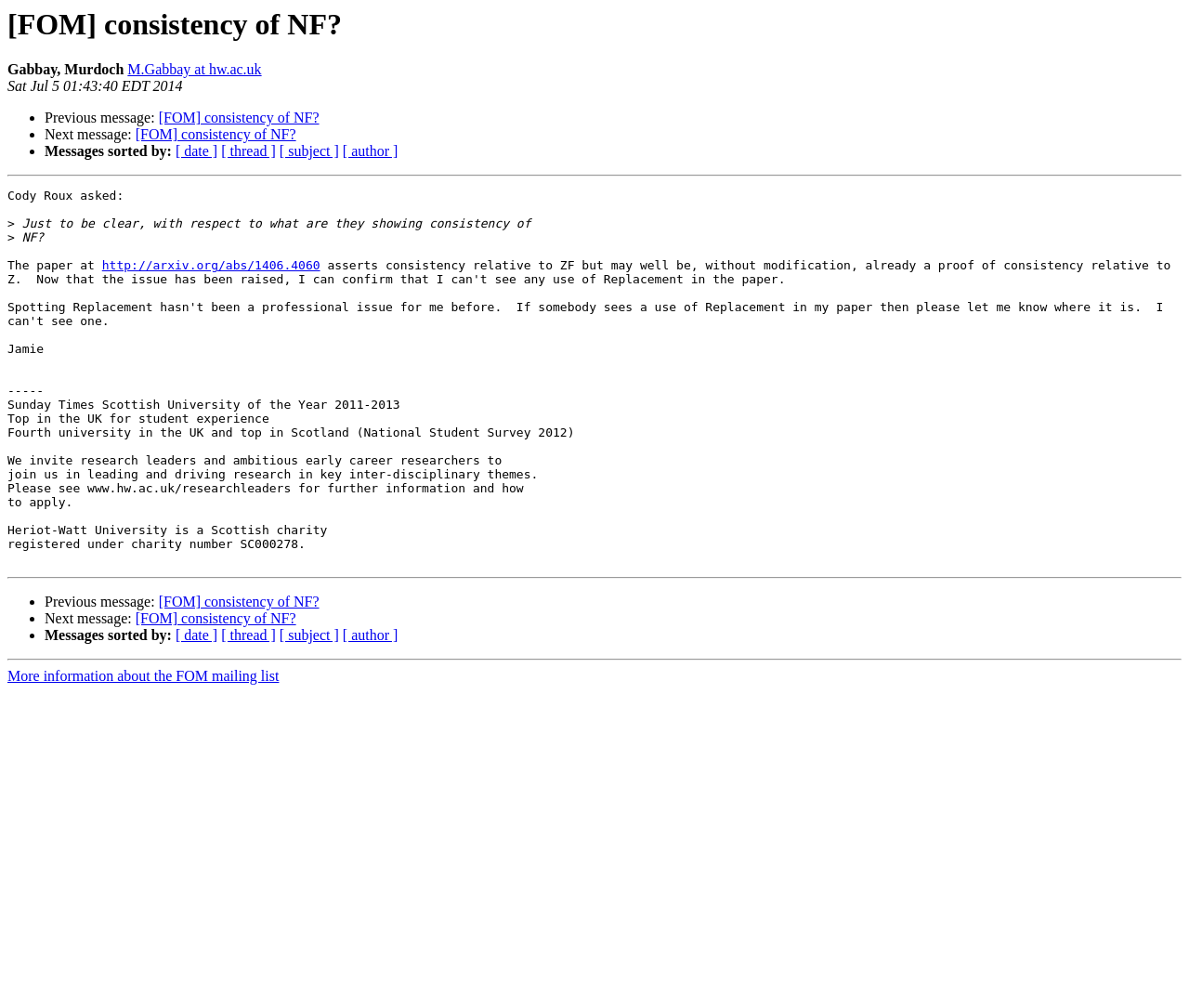Please examine the image and provide a detailed answer to the question: How many links are there in the message?

There are 5 links in the message, which are '[FOM] consistency of NF?', 'M.Gabbay at hw.ac.uk', 'http://arxiv.org/abs/1406.4060', '[ date ]', and '[ thread ]'